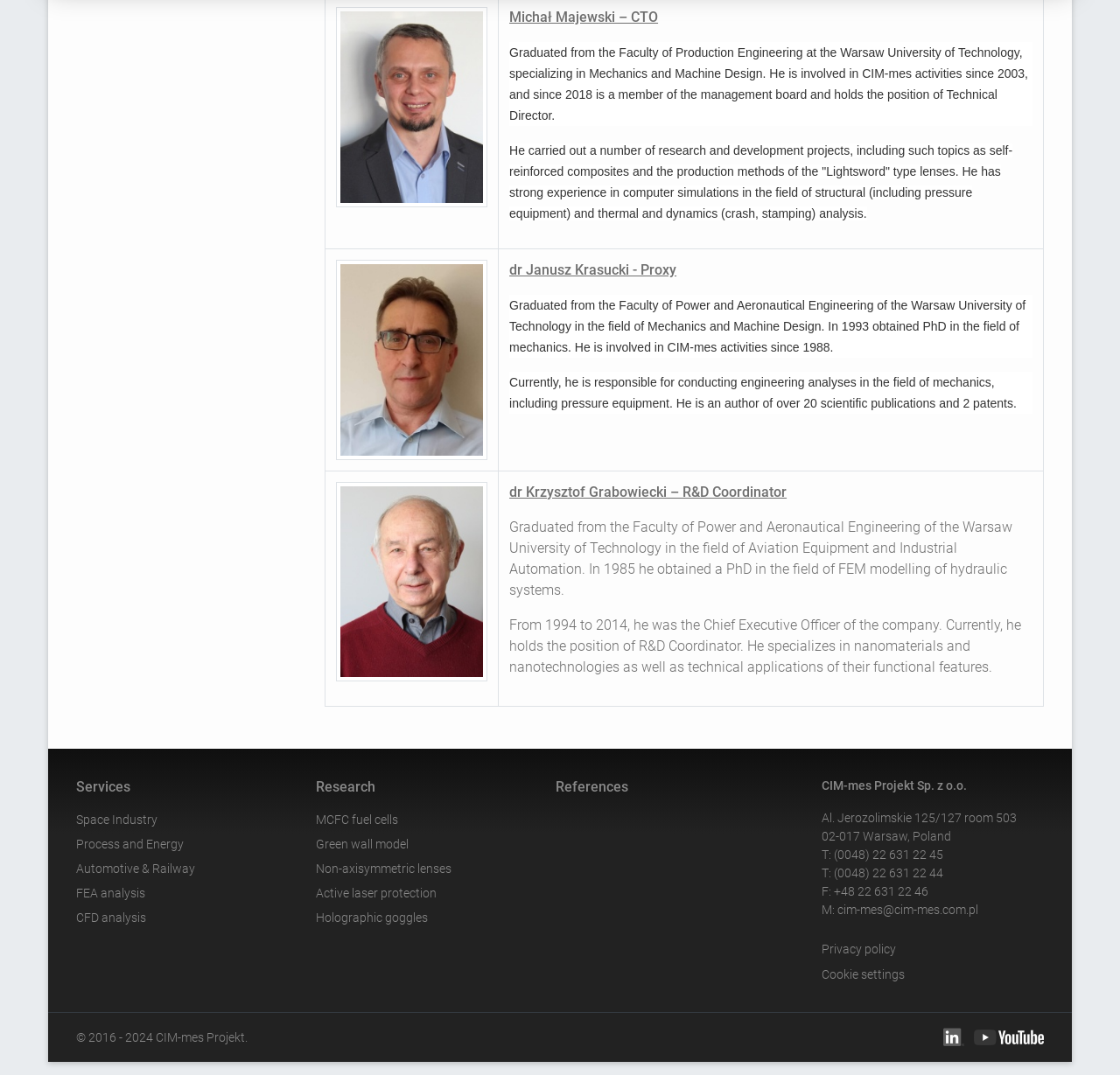Find the bounding box coordinates of the clickable region needed to perform the following instruction: "Check out the review of the Razer Aether LED Gaming Productivity Monitor Light Bar". The coordinates should be provided as four float numbers between 0 and 1, i.e., [left, top, right, bottom].

None